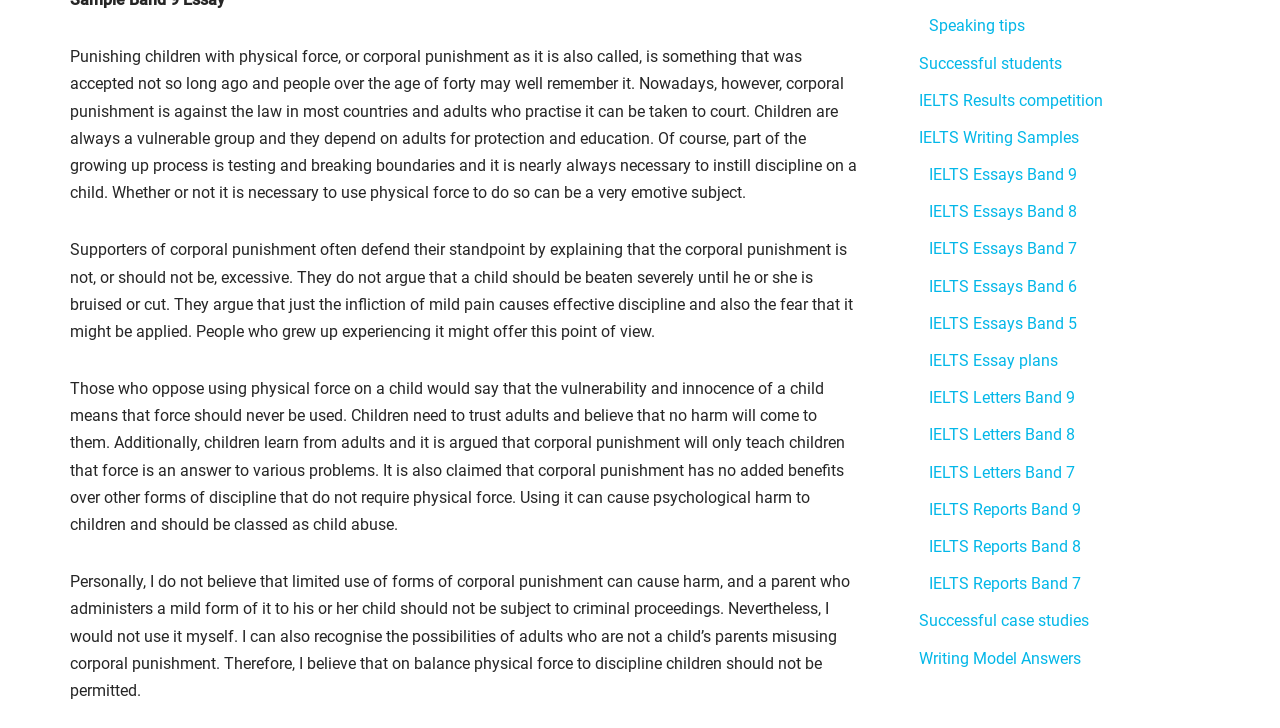What is the author's stance on corporal punishment?
Give a detailed explanation using the information visible in the image.

Although the author does not believe that limited use of corporal punishment can cause harm, they ultimately conclude that physical force to discipline children should not be permitted, indicating that they are against its use.